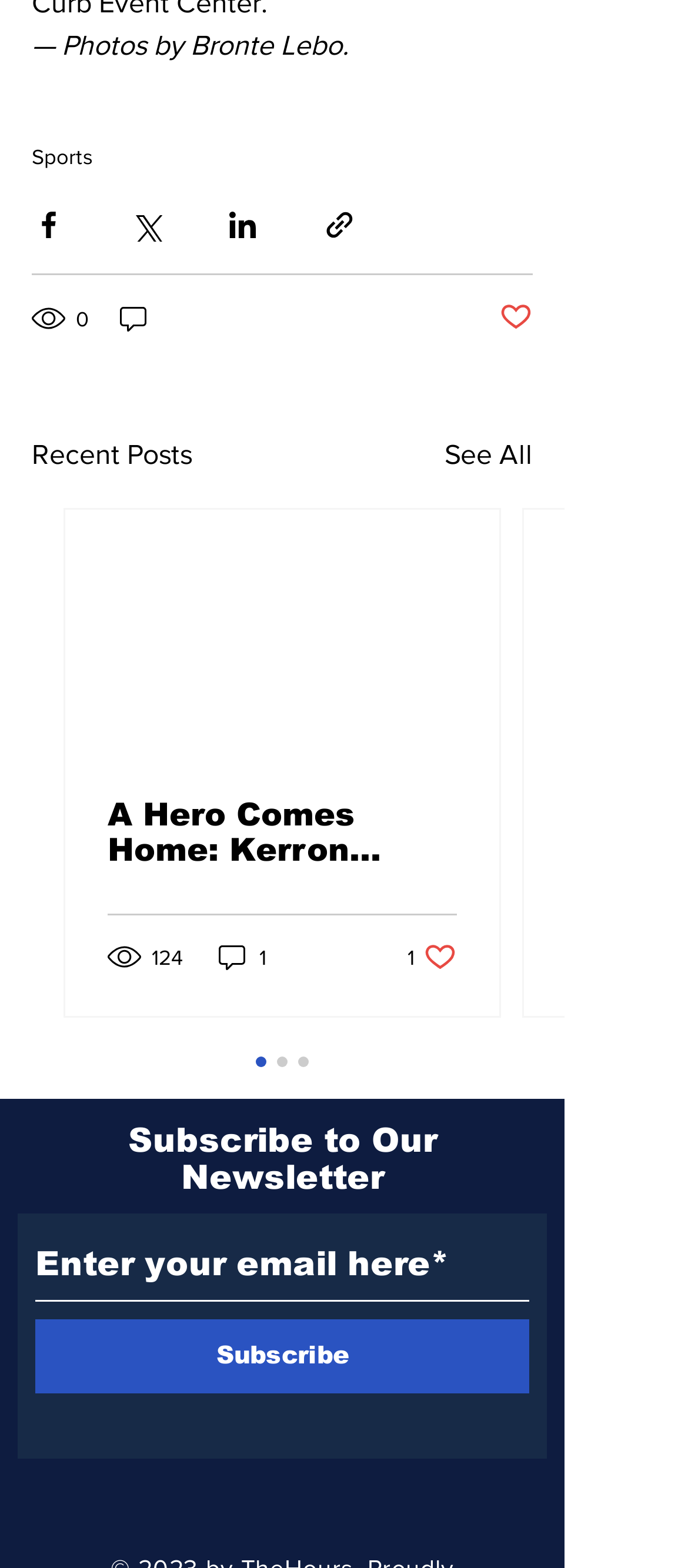Please mark the clickable region by giving the bounding box coordinates needed to complete this instruction: "Enter email to subscribe".

[0.051, 0.785, 0.769, 0.83]